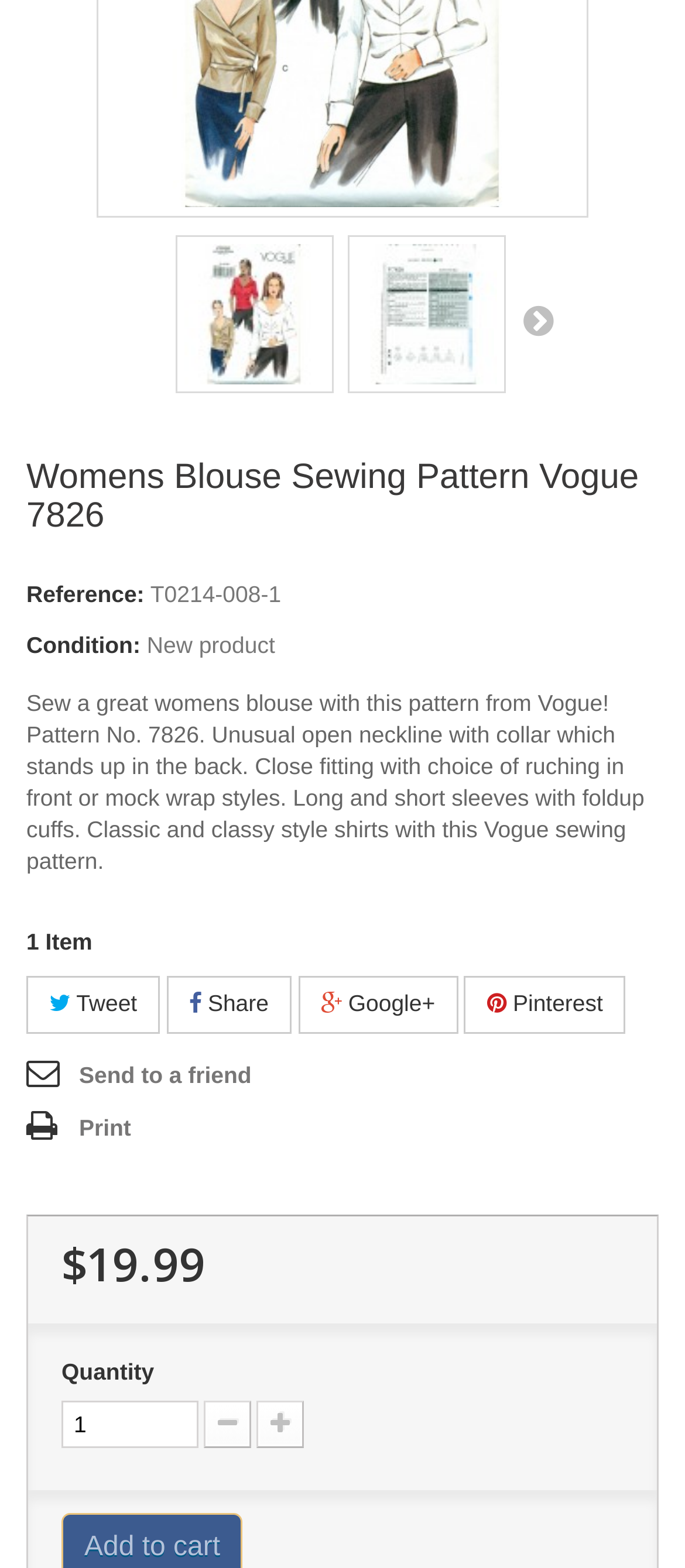Predict the bounding box coordinates for the UI element described as: "Send to a friend". The coordinates should be four float numbers between 0 and 1, presented as [left, top, right, bottom].

[0.038, 0.673, 0.367, 0.698]